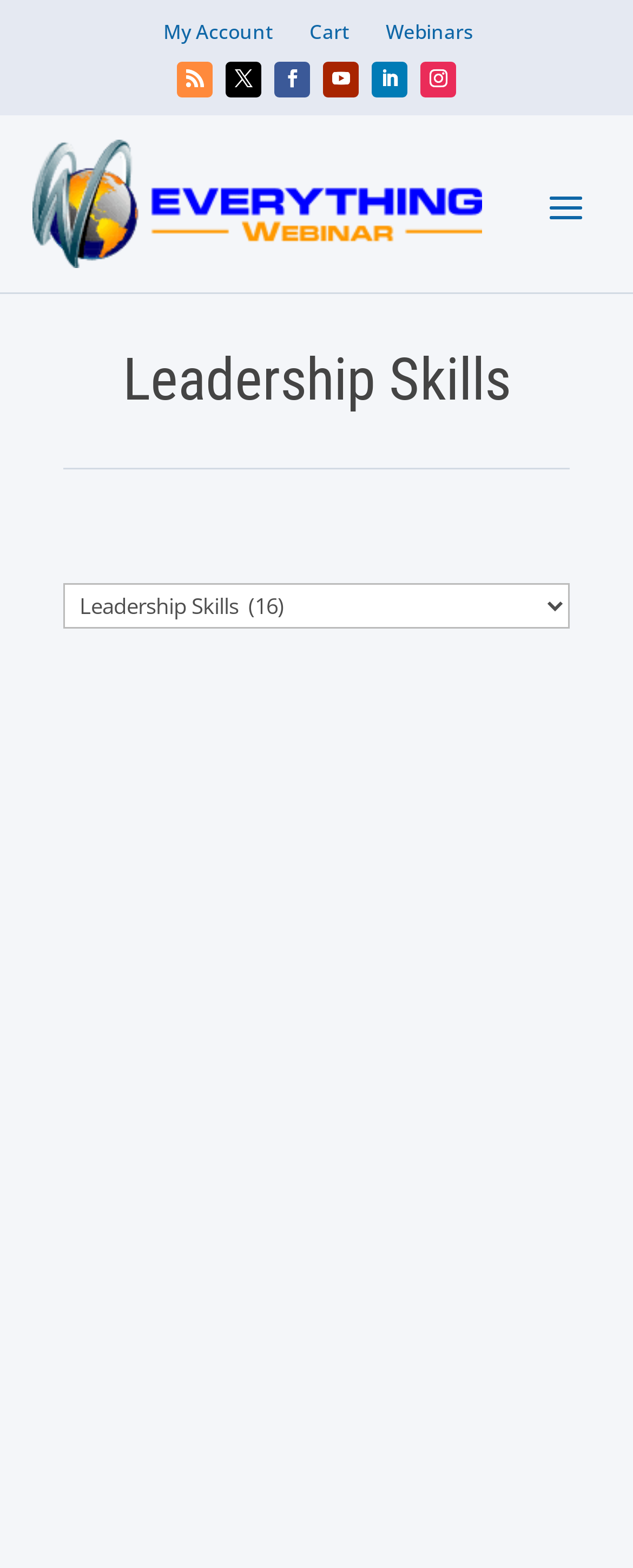Please predict the bounding box coordinates of the element's region where a click is necessary to complete the following instruction: "go to everything webinar homepage". The coordinates should be represented by four float numbers between 0 and 1, i.e., [left, top, right, bottom].

[0.05, 0.089, 0.76, 0.171]